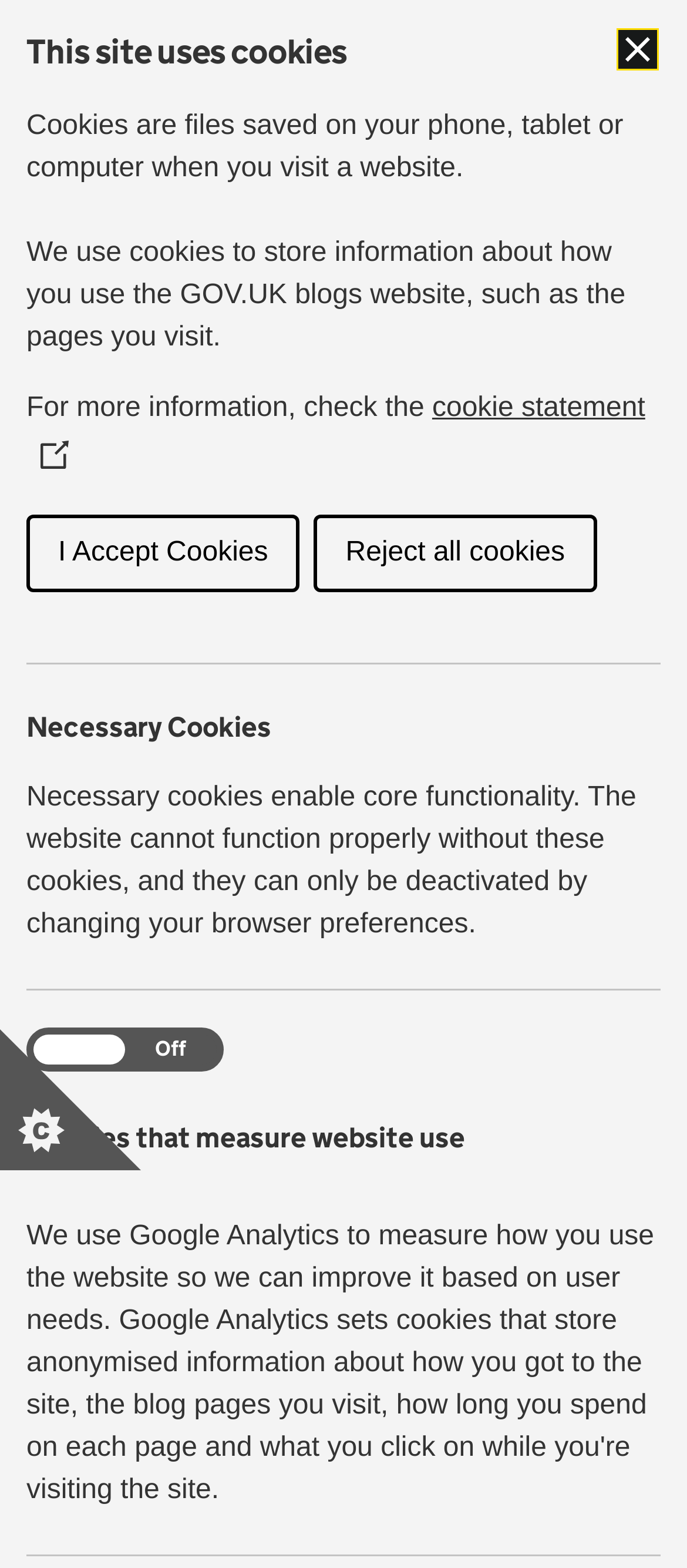Please respond to the question using a single word or phrase:
What is the name of the blog?

Government Digital Service